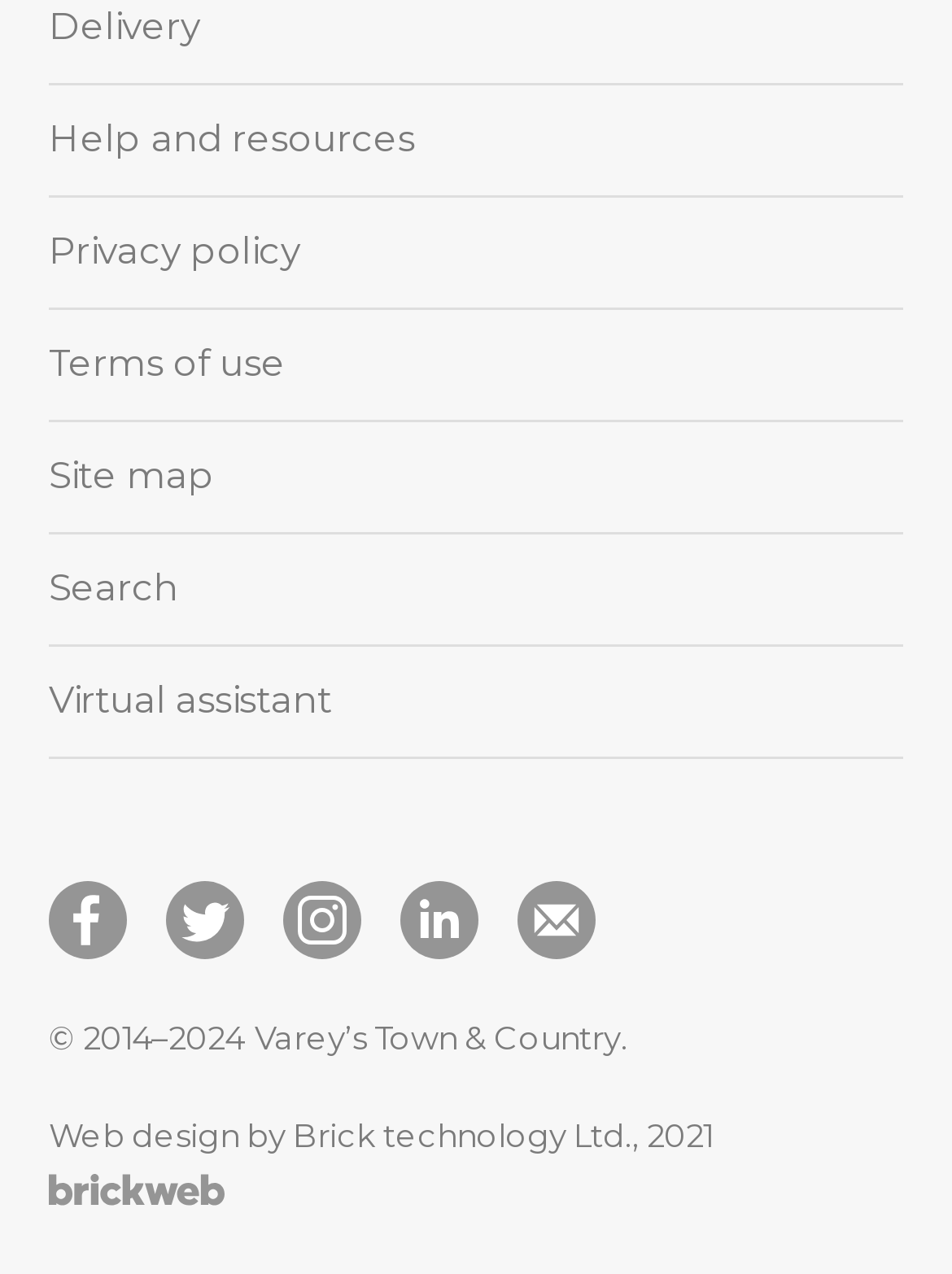For the element described, predict the bounding box coordinates as (top-left x, top-left y, bottom-right x, bottom-right y). All values should be between 0 and 1. Element description: Privacy policy

[0.051, 0.153, 0.949, 0.241]